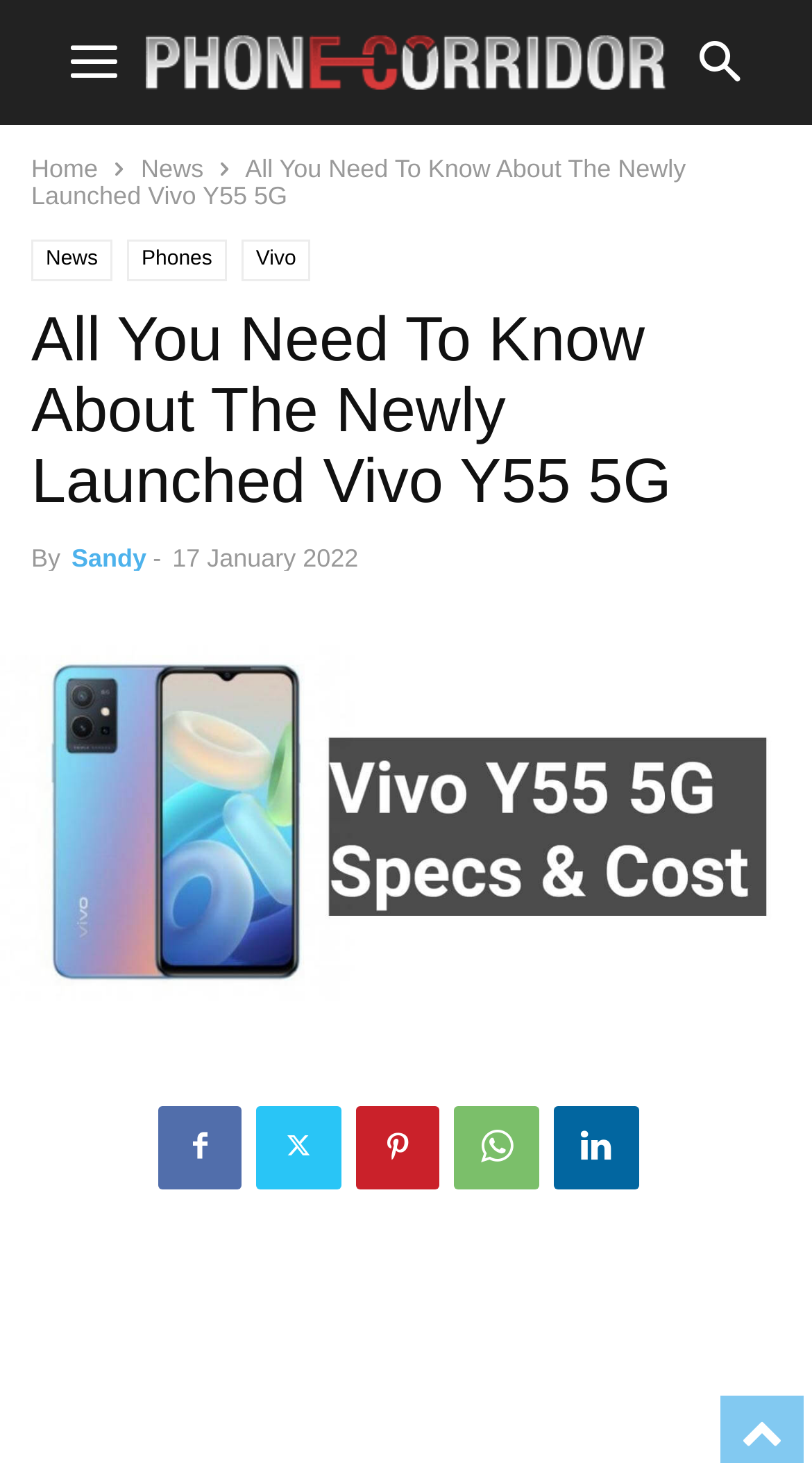What is the category of the article?
Based on the image, please offer an in-depth response to the question.

The category of the article can be found in the top navigation menu, where it says 'News'. This menu provides links to different categories of articles on the website.